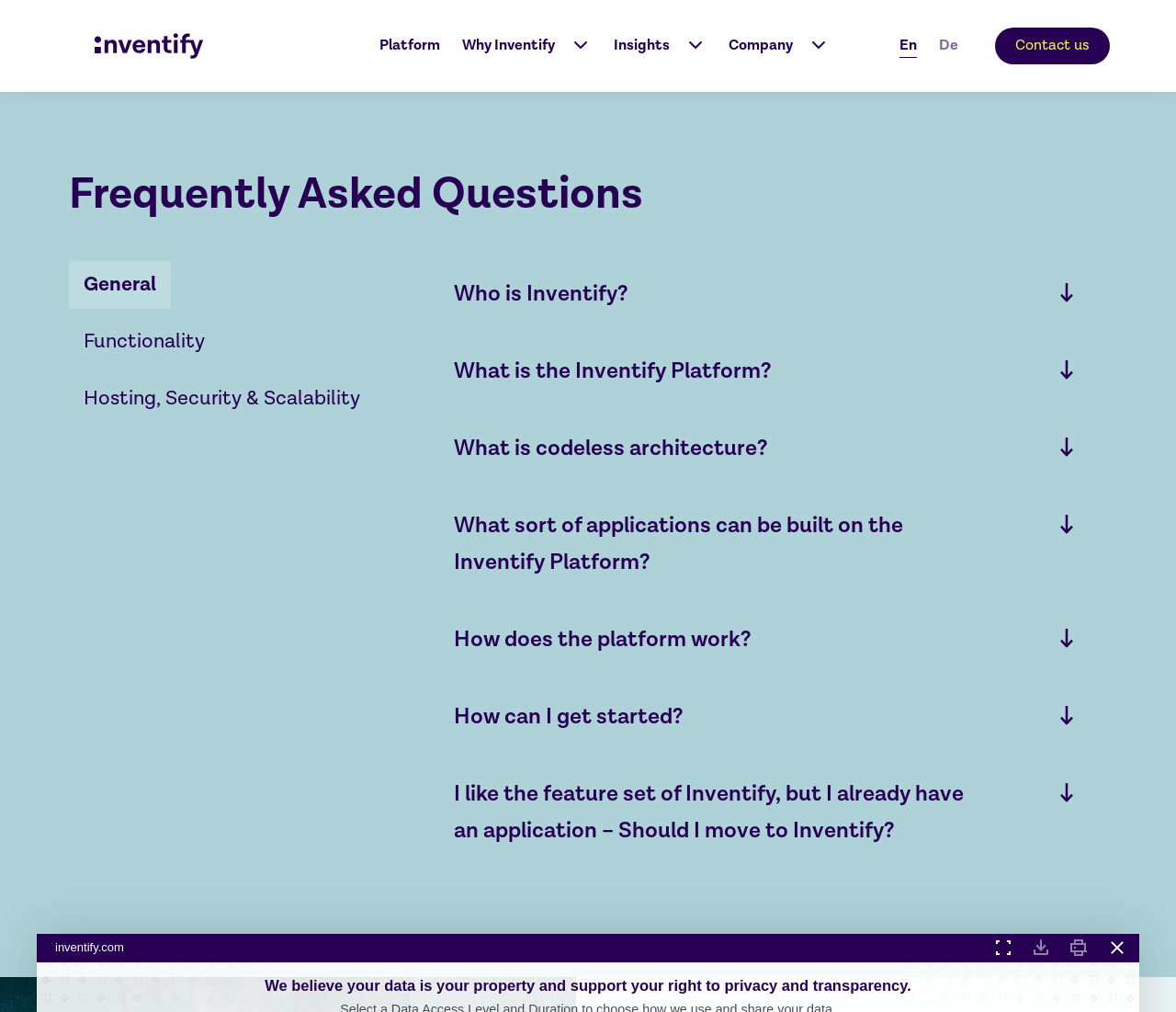For the following element description, predict the bounding box coordinates in the format (top-left x, top-left y, bottom-right x, bottom-right y). All values should be floating point numbers between 0 and 1. Description: Platform

[0.323, 0.035, 0.374, 0.054]